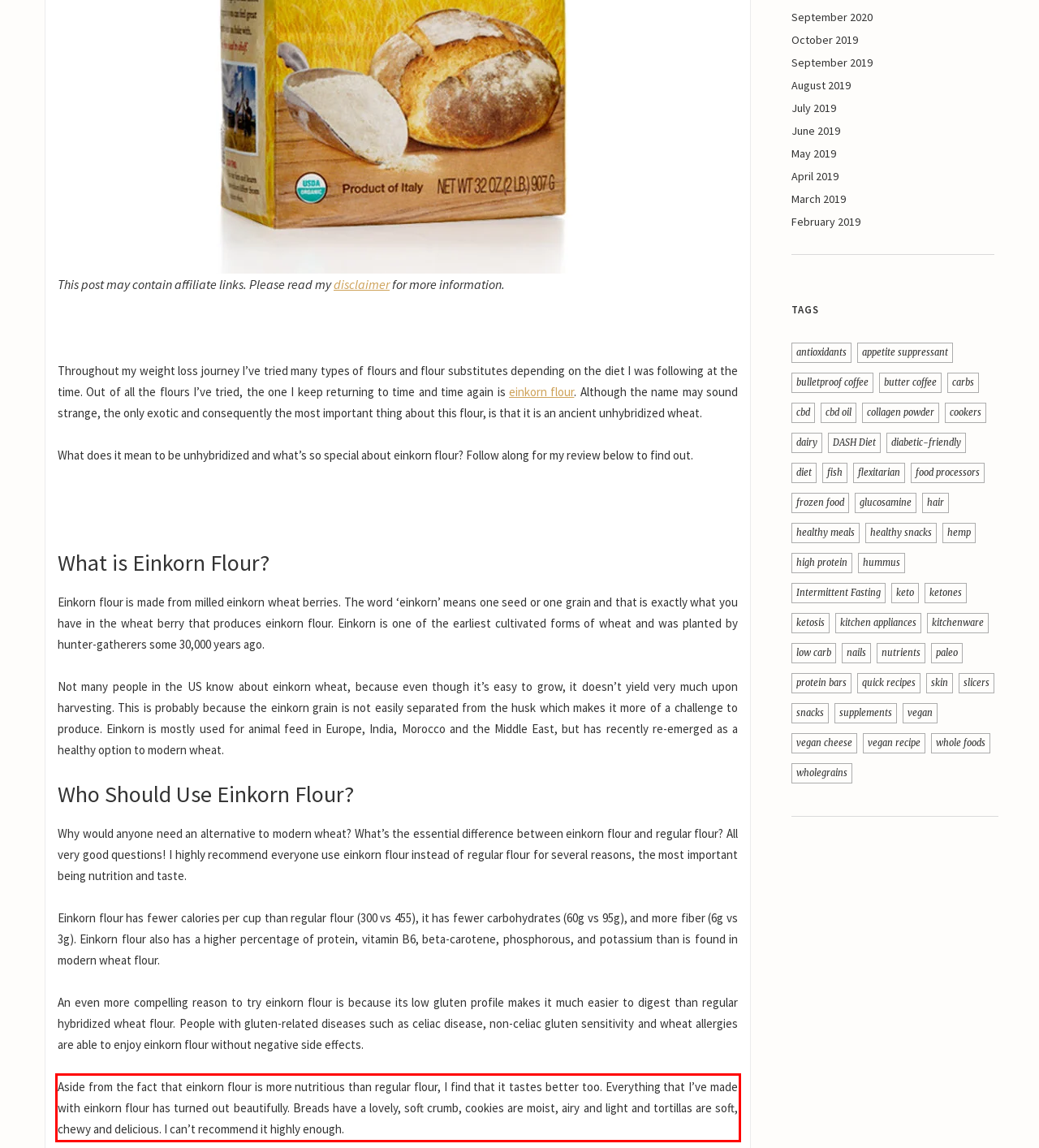You are provided with a screenshot of a webpage featuring a red rectangle bounding box. Extract the text content within this red bounding box using OCR.

Aside from the fact that einkorn flour is more nutritious than regular flour, I find that it tastes better too. Everything that I’ve made with einkorn flour has turned out beautifully. Breads have a lovely, soft crumb, cookies are moist, airy and light and tortillas are soft, chewy and delicious. I can’t recommend it highly enough.